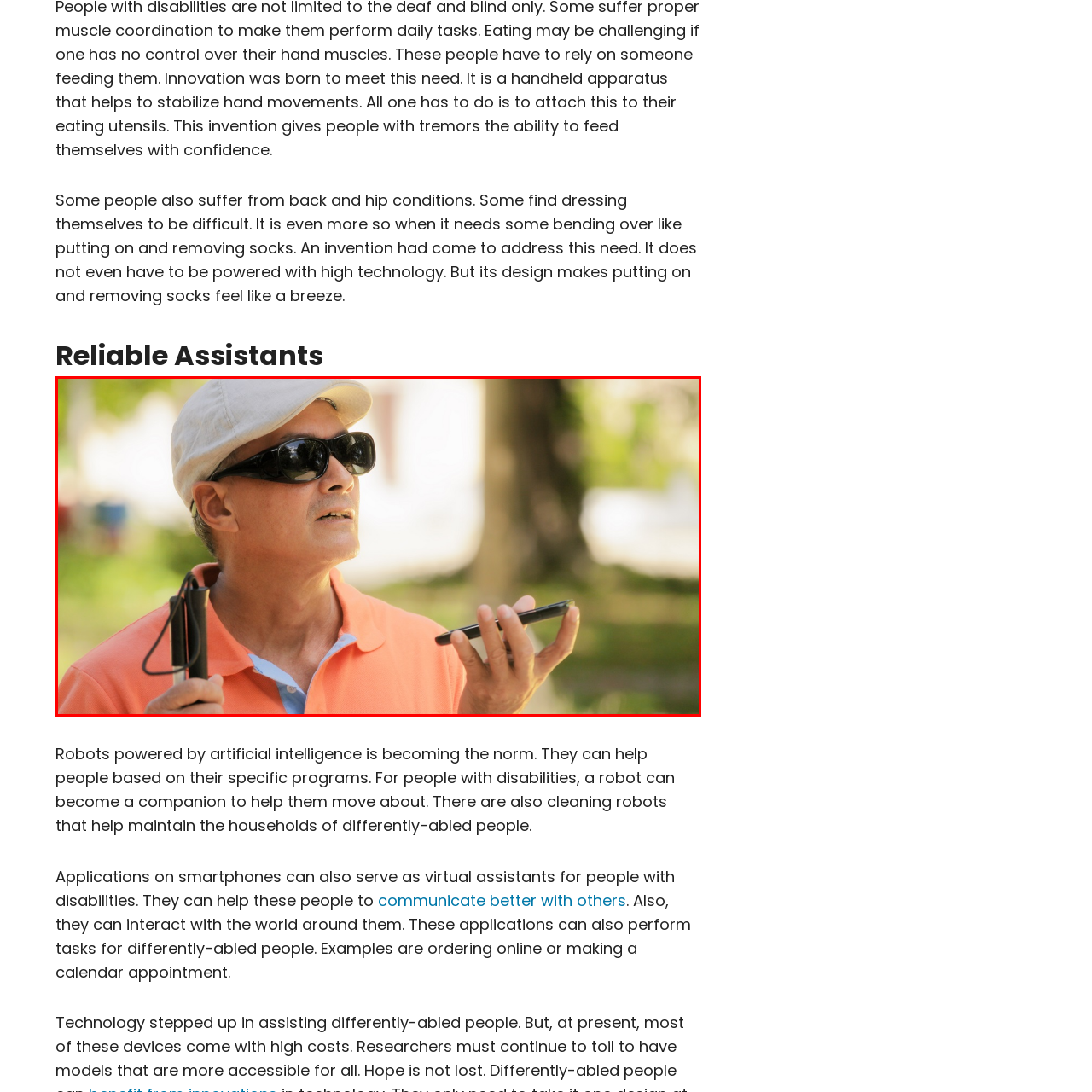What is the man holding in his left hand?
Analyze the image enclosed by the red bounding box and reply with a one-word or phrase answer.

A white cane